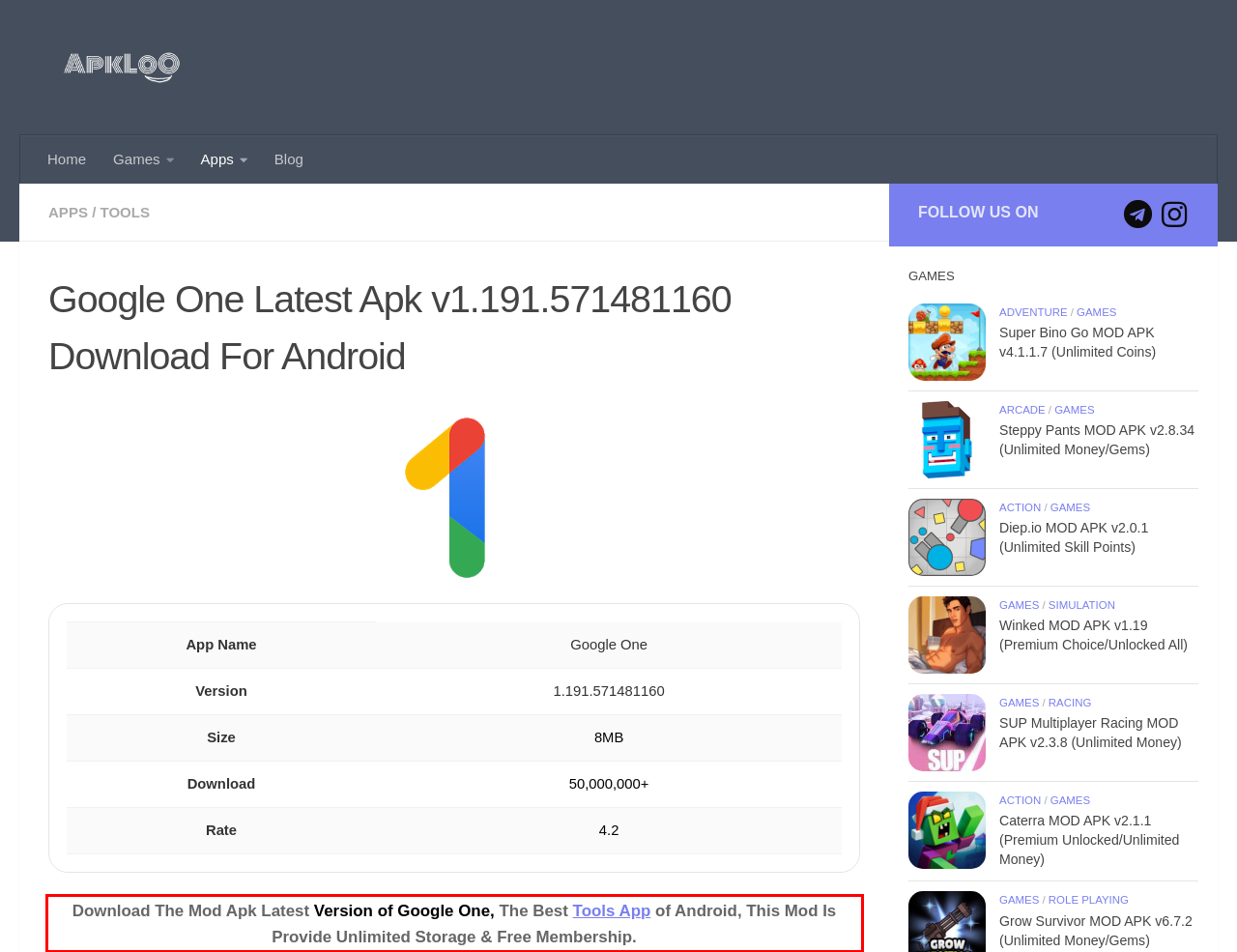Identify the text within the red bounding box on the webpage screenshot and generate the extracted text content.

Download The Mod Apk Latest Version of Google One, The Best Tools App of Android, This Mod Is Provide Unlimited Storage & Free Membership.